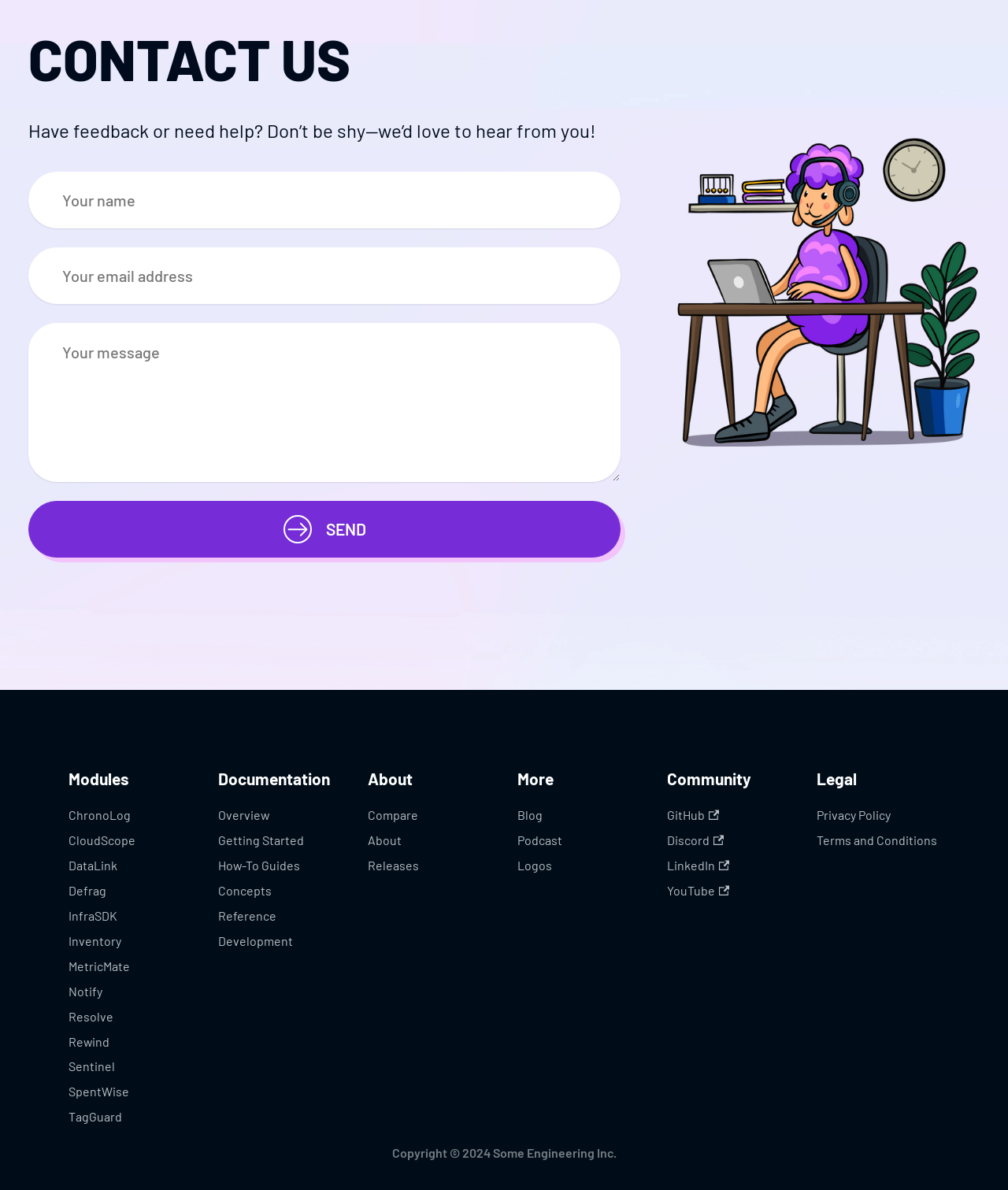How many textboxes are available on this webpage?
Answer with a single word or phrase, using the screenshot for reference.

3